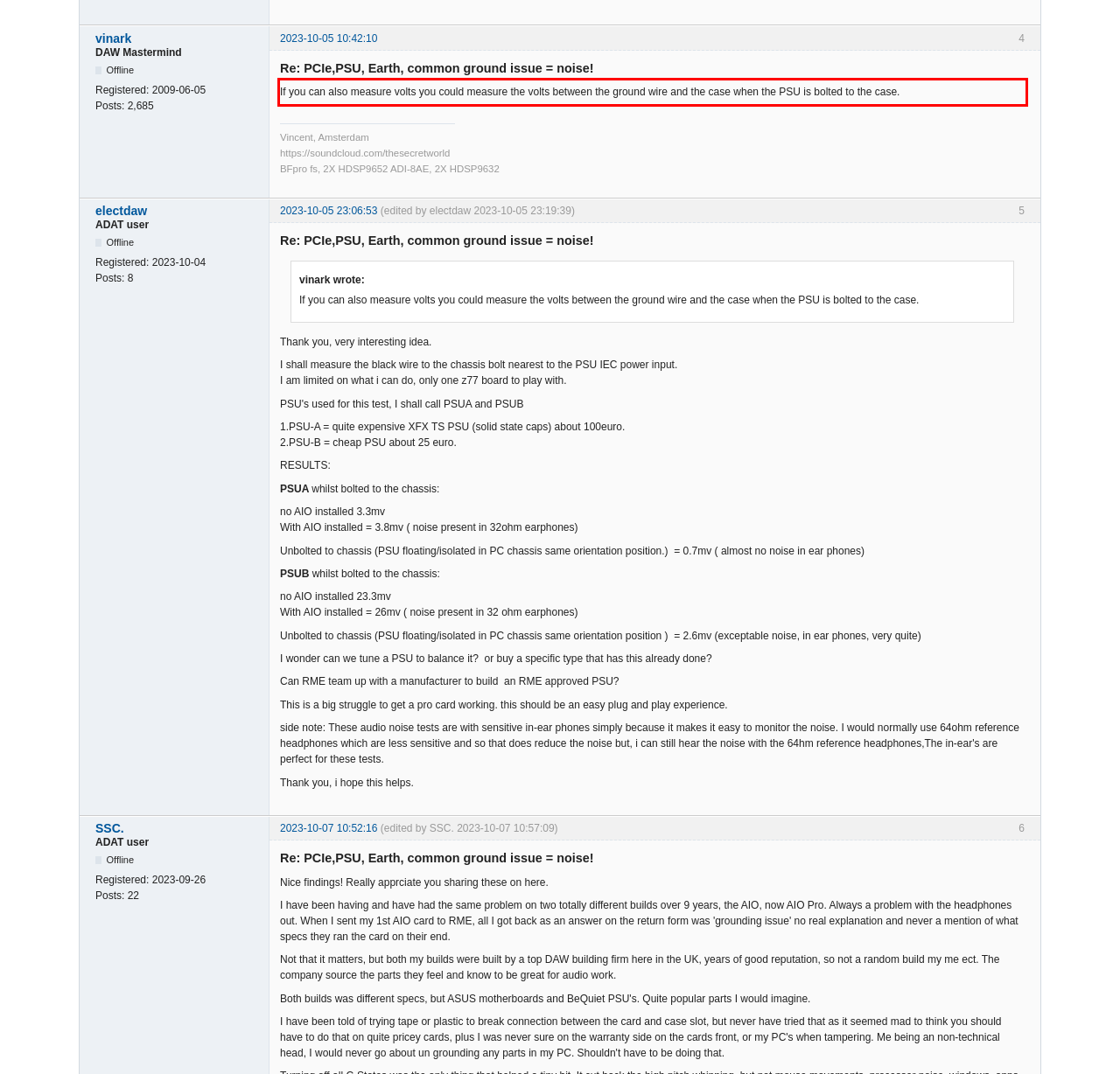Within the screenshot of the webpage, there is a red rectangle. Please recognize and generate the text content inside this red bounding box.

If you can also measure volts you could measure the volts between the ground wire and the case when the PSU is bolted to the case.